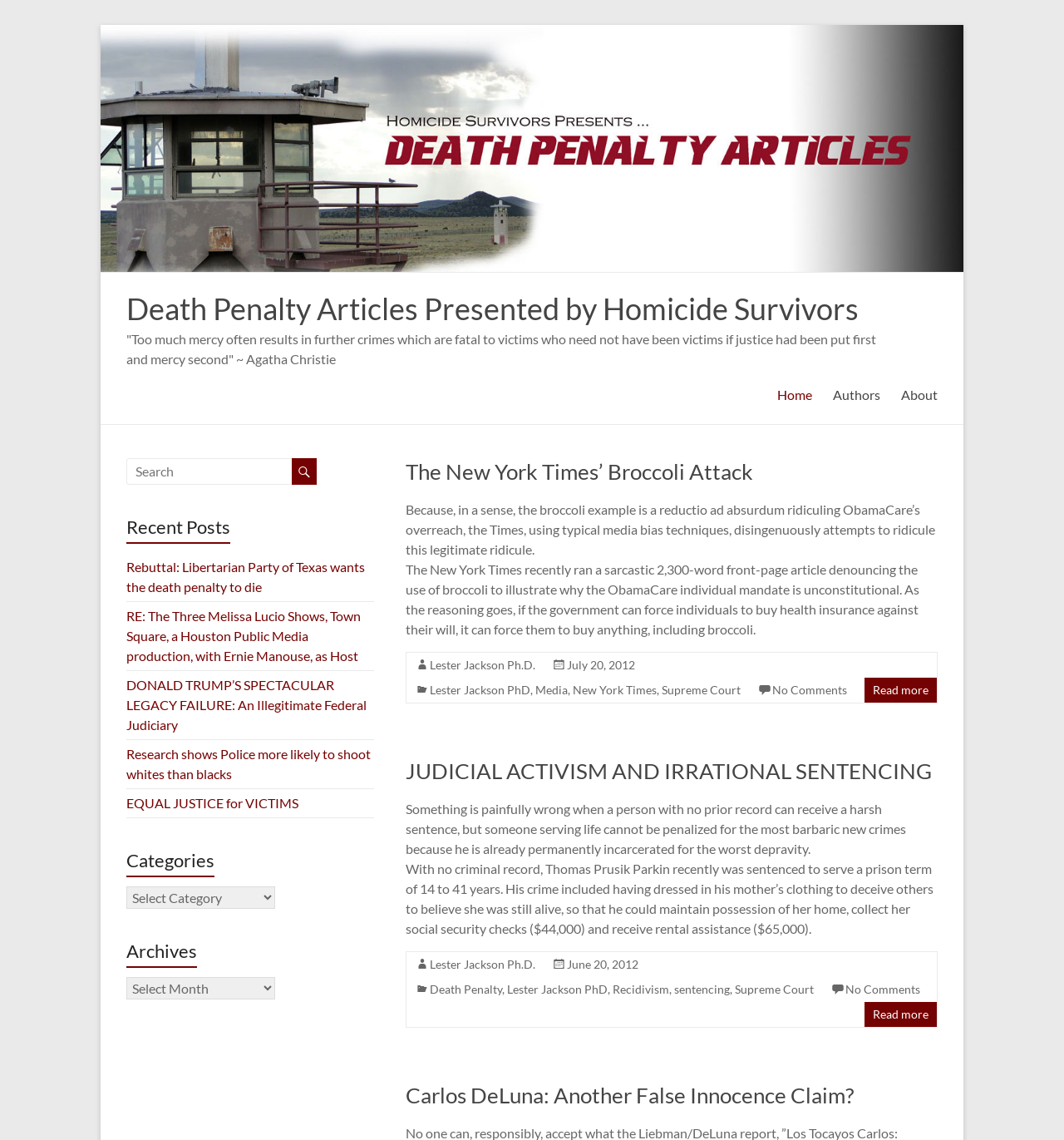Convey a detailed summary of the webpage, mentioning all key elements.

This webpage is dedicated to death penalty articles presented by homicide survivors. At the top, there is a logo image and a heading with the same title. Below the heading, there is a quote from Agatha Christie about justice and mercy. 

On the top right side, there are three links: "Home", "Authors", and "About". 

The main content of the webpage is divided into three articles. The first article is titled "The New York Times’ Broccoli Attack" and discusses the media's bias in reporting on ObamaCare. The article has a heading, a brief summary, and a longer text describing the issue. At the bottom of the article, there are links to the author, date, and categories, as well as a "Read more" link.

The second article is titled "JUDICIAL ACTIVISM AND IRRATIONAL SENTENCING" and discusses the issue of harsh sentencing in the justice system. The article has a heading, a brief summary, and a longer text describing the problem. At the bottom of the article, there are links to the author, date, and categories, as well as a "Read more" link.

The third article is titled "Carlos DeLuna: Another False Innocence Claim?" and discusses a specific case of false innocence claims. The article has a heading and a brief summary.

On the right side of the webpage, there are three complementary sections. The first section has a search box. The second section is titled "Recent Posts" and lists five links to recent articles. The third section is titled "Categories" and has a dropdown menu. The fourth section is titled "Archives" and also has a dropdown menu.

Overall, the webpage is dedicated to discussing various aspects of the death penalty and justice system, with a focus on articles and opinion pieces.